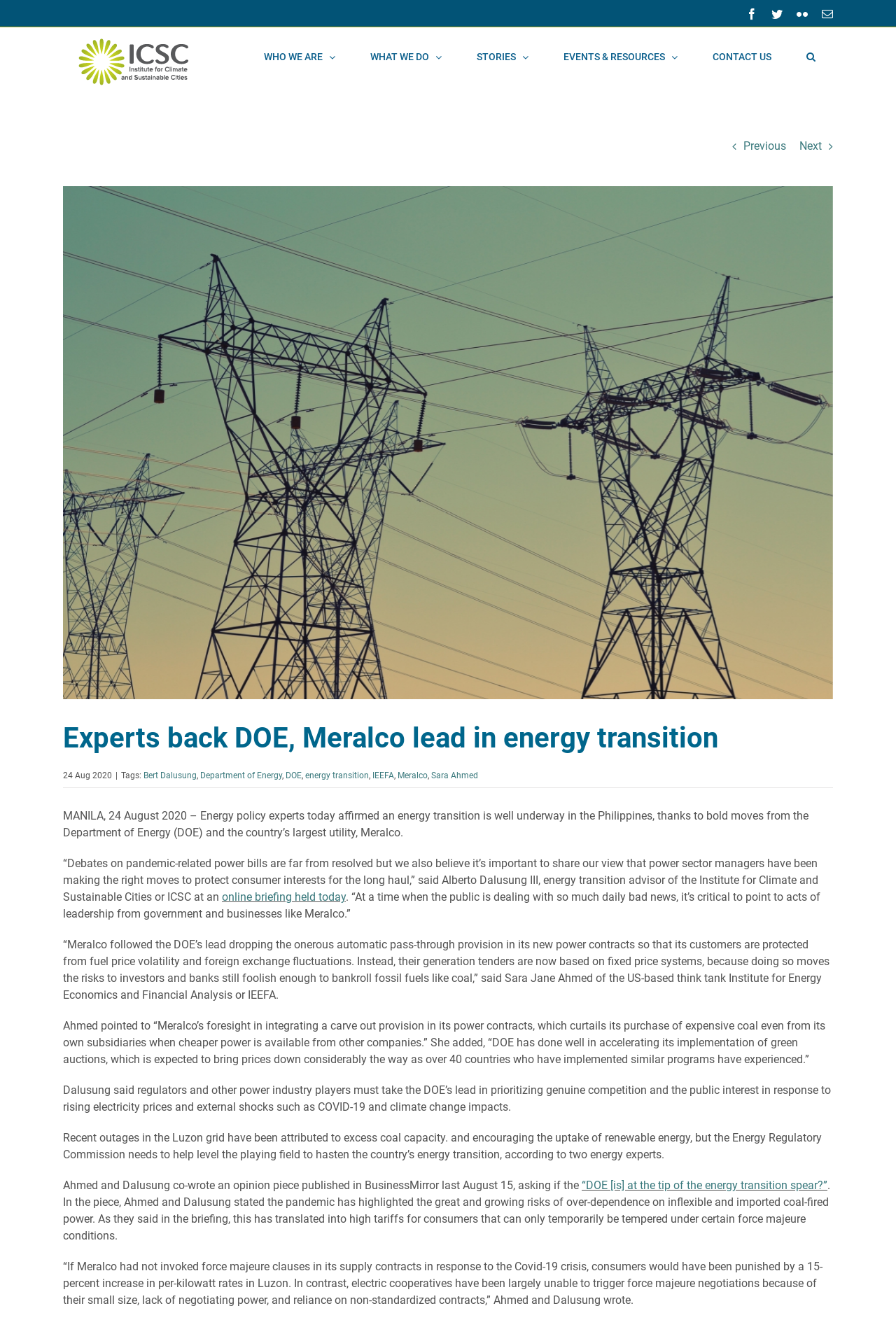Provide a thorough description of this webpage.

The webpage is about an article discussing the energy transition in the Philippines, with experts affirming that the country is making progress in this area. At the top of the page, there are social media links to Facebook, Twitter, Flickr, and Email, as well as a logo of the Institute for Climate and Sustainable Cities (ICSC) on the left side. 

Below the logo, there is a navigation menu with links to "WHO WE ARE", "WHAT WE DO", "STORIES", "EVENTS & RESOURCES", and "CONTACT US". A search button is located at the far right of the navigation menu. 

The main content of the article is divided into several sections. The title "Experts back DOE, Meralco lead in energy transition" is prominently displayed, followed by the date "24 Aug 2020" and a list of tags including "Bert Dalusung", "Department of Energy", "DOE", "energy transition", "IEEFA", "Meralco", and "Sara Ahmed". 

The article itself is a lengthy piece of text that discusses the energy transition in the Philippines, with quotes from experts Alberto Dalusung III and Sara Jane Ahmed. The text is divided into several paragraphs, with links to an online briefing and an opinion piece published in BusinessMirror. 

At the bottom of the page, there are links to navigate to the previous or next page, as well as a "Go to Top" button.